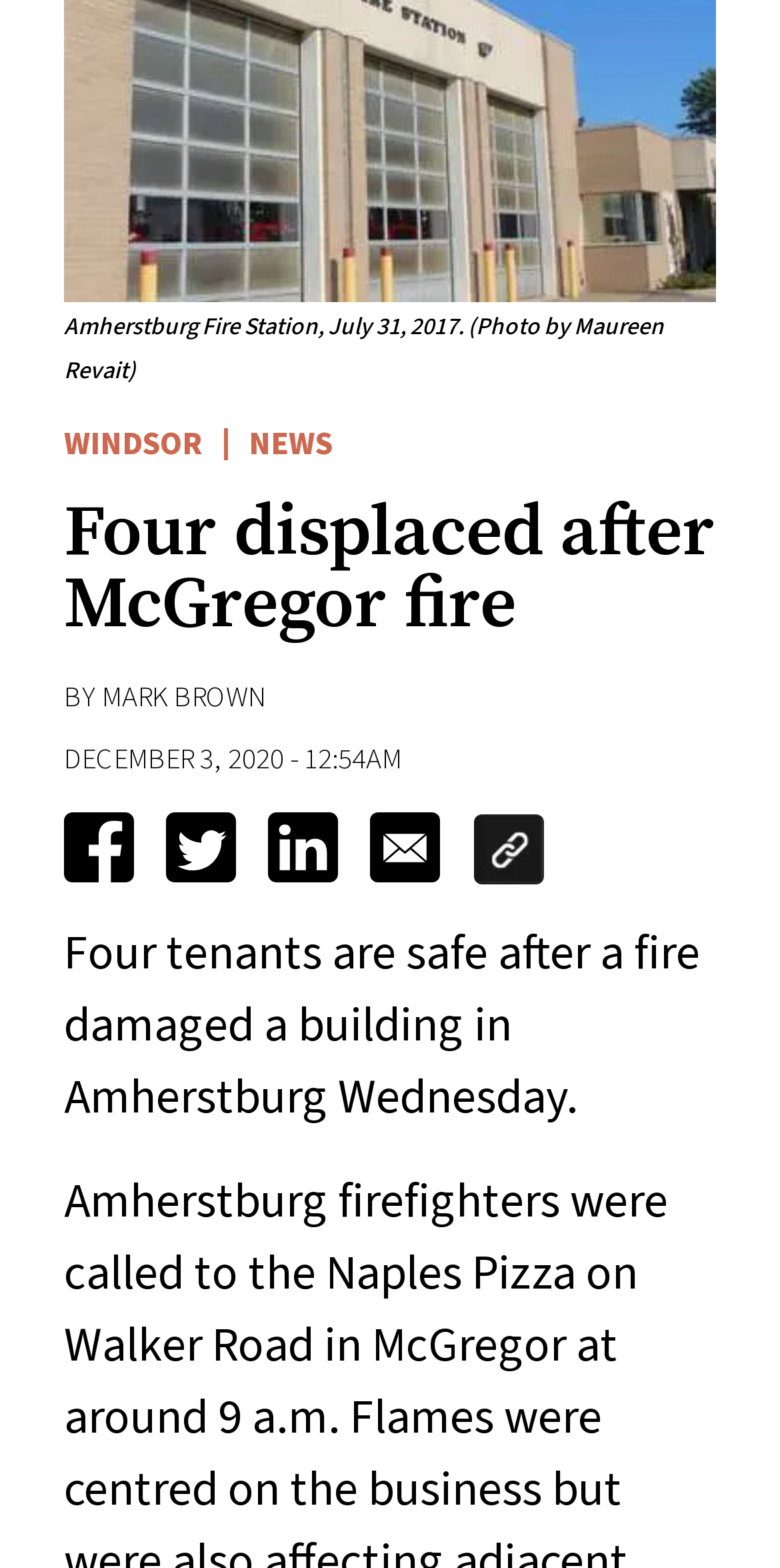Given the element description News, predict the bounding box coordinates for the UI element in the webpage screenshot. The format should be (top-left x, top-left y, bottom-right x, bottom-right y), and the values should be between 0 and 1.

[0.319, 0.269, 0.426, 0.297]